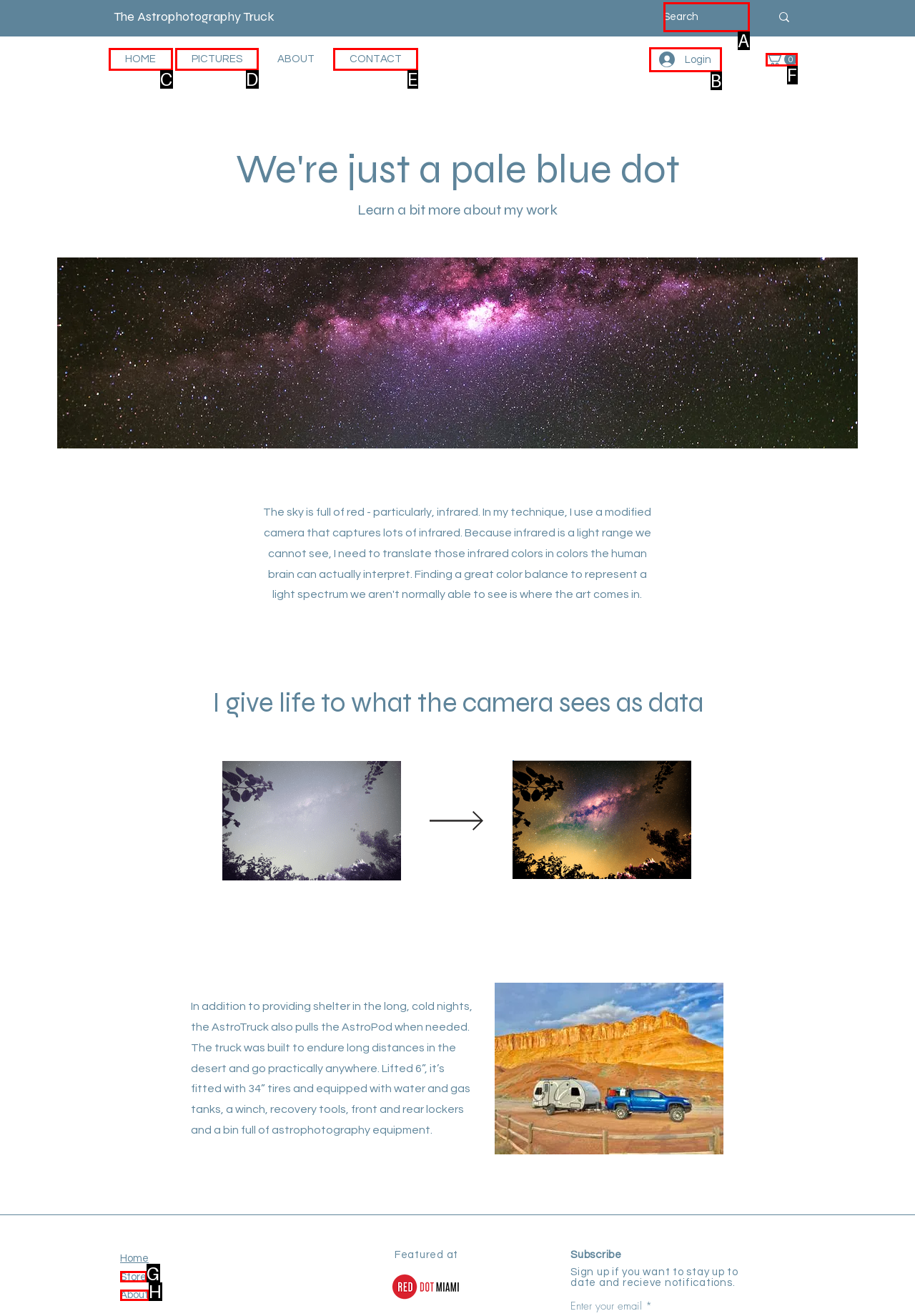Identify the HTML element that corresponds to the description: About Provide the letter of the matching option directly from the choices.

H